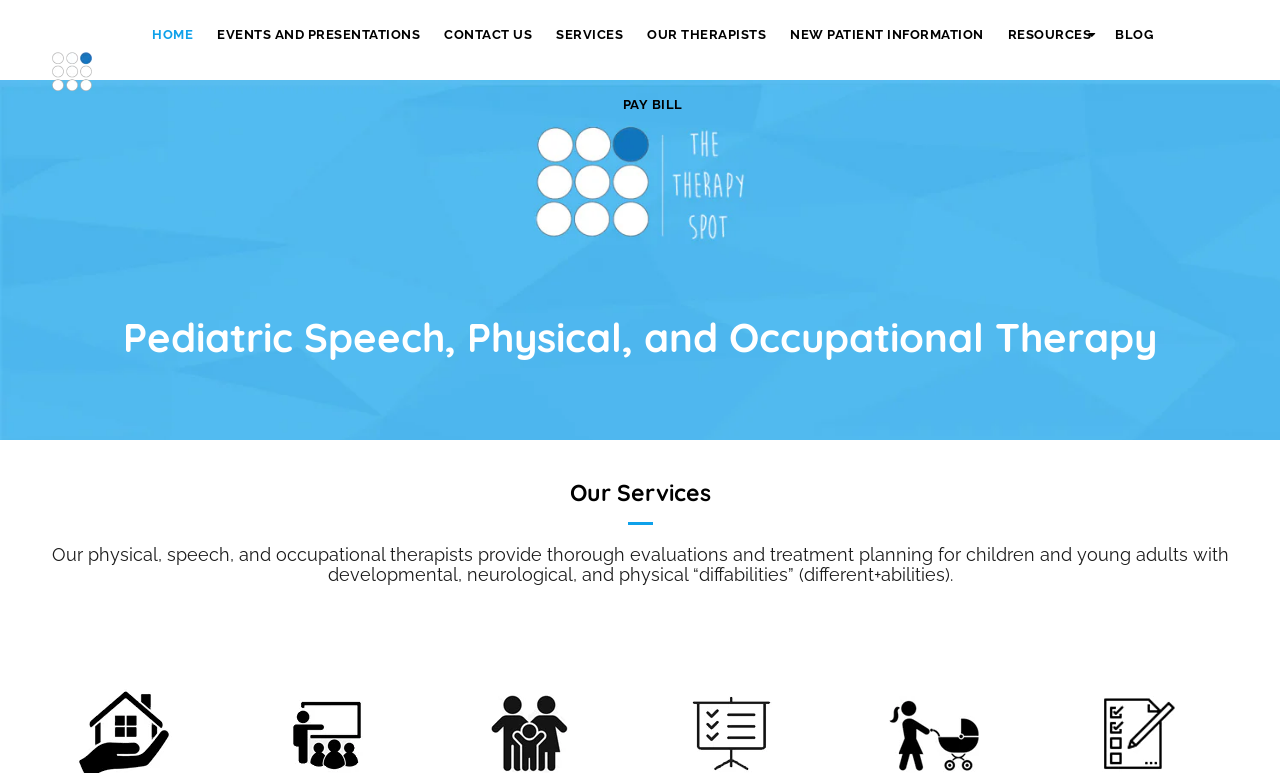Please specify the bounding box coordinates of the area that should be clicked to accomplish the following instruction: "Pay the bill". The coordinates should consist of four float numbers between 0 and 1, i.e., [left, top, right, bottom].

[0.479, 0.091, 0.541, 0.181]